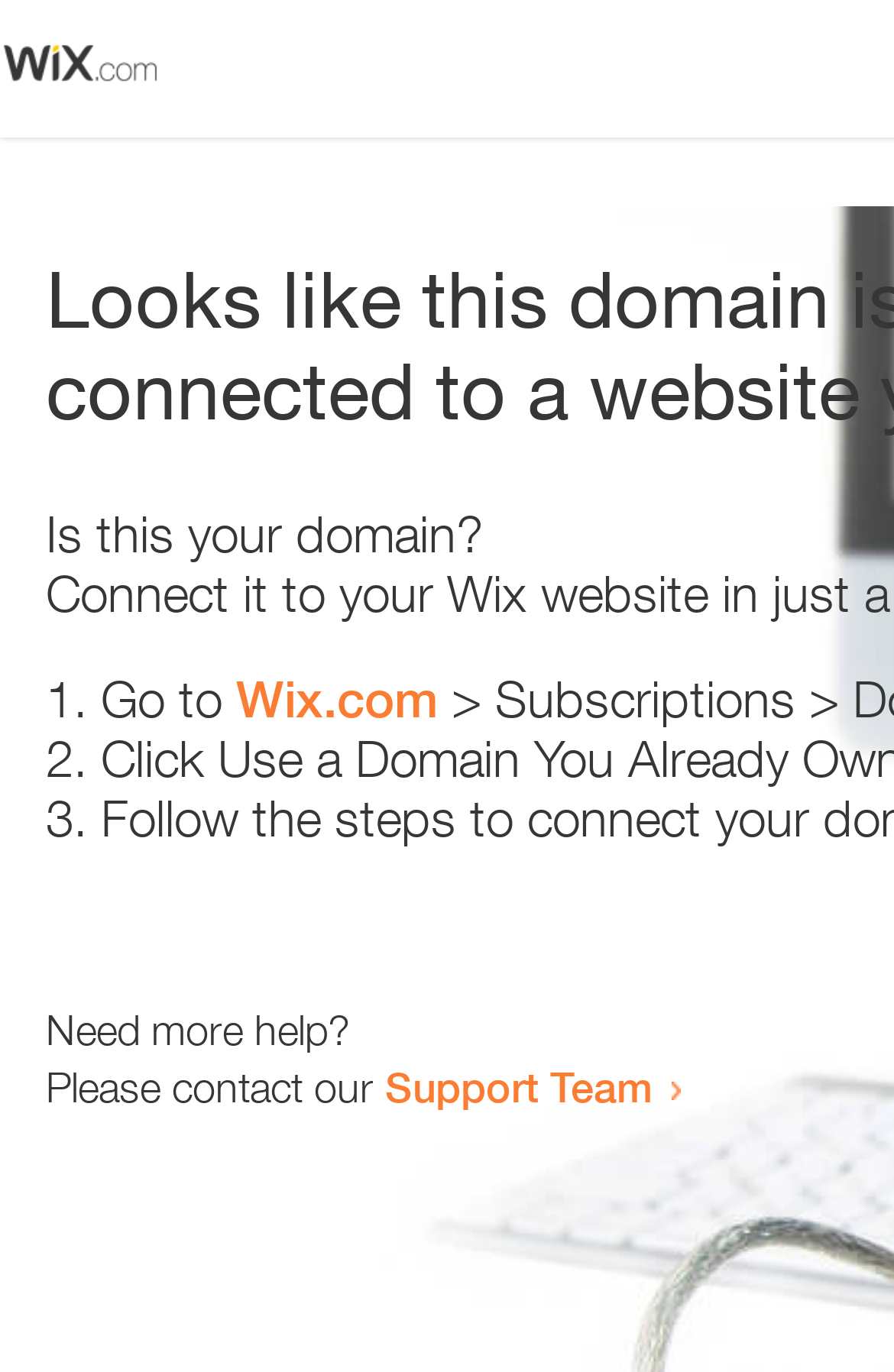How many links are present on the webpage?
Provide a short answer using one word or a brief phrase based on the image.

2